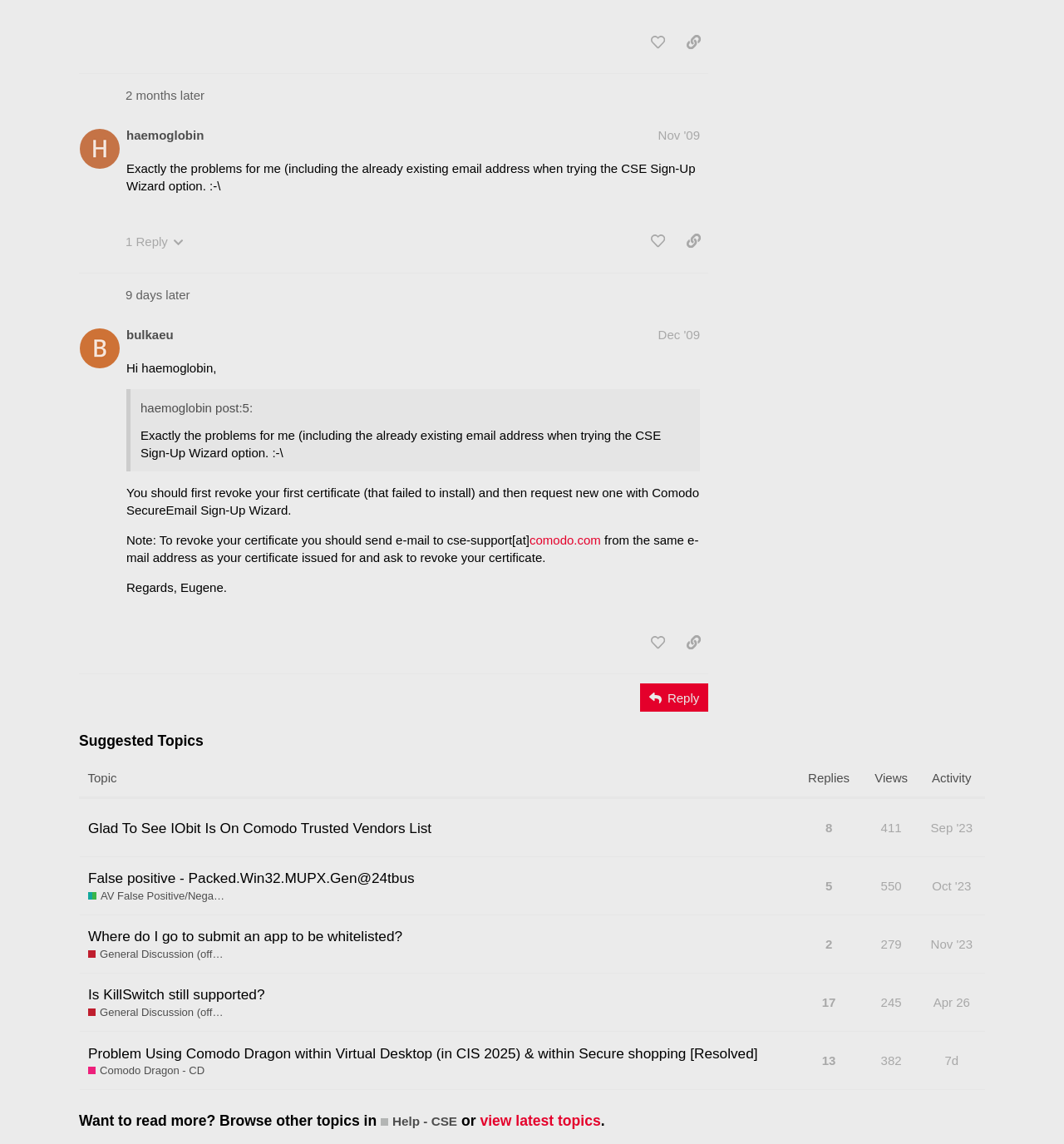What is the topic of post #5?
Based on the image, please offer an in-depth response to the question.

I determined the topic of post #5 by looking at the text content of the post, which mentions 'Exactly the problems for me (including the already existing email address when trying the CSE Sign-Up Wizard option. :-\'.